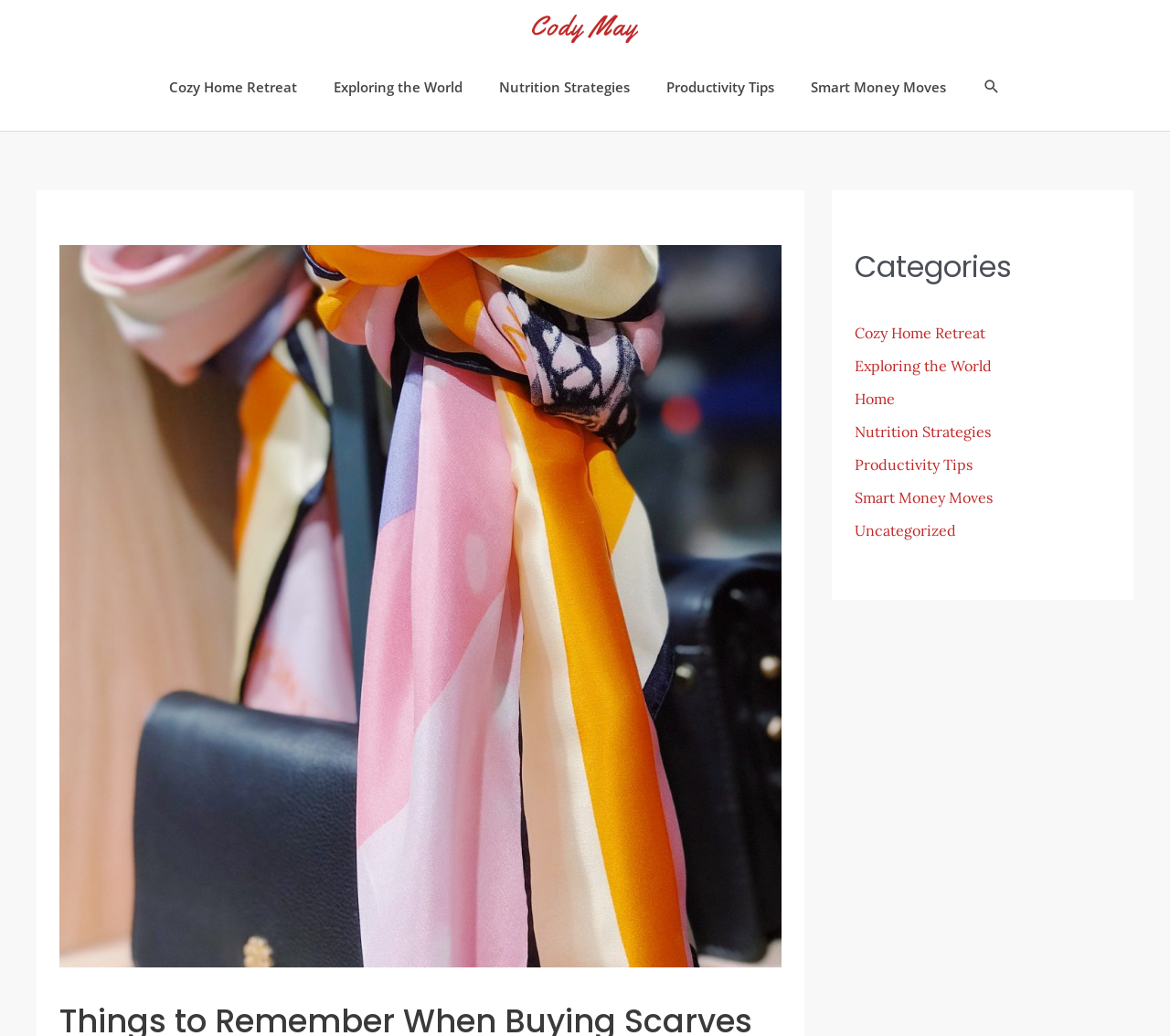What is the background image of the webpage?
Please give a well-detailed answer to the question.

The background image of the webpage is an image of scarves on a bag, which is located at the center of the webpage and takes up most of the screen space.